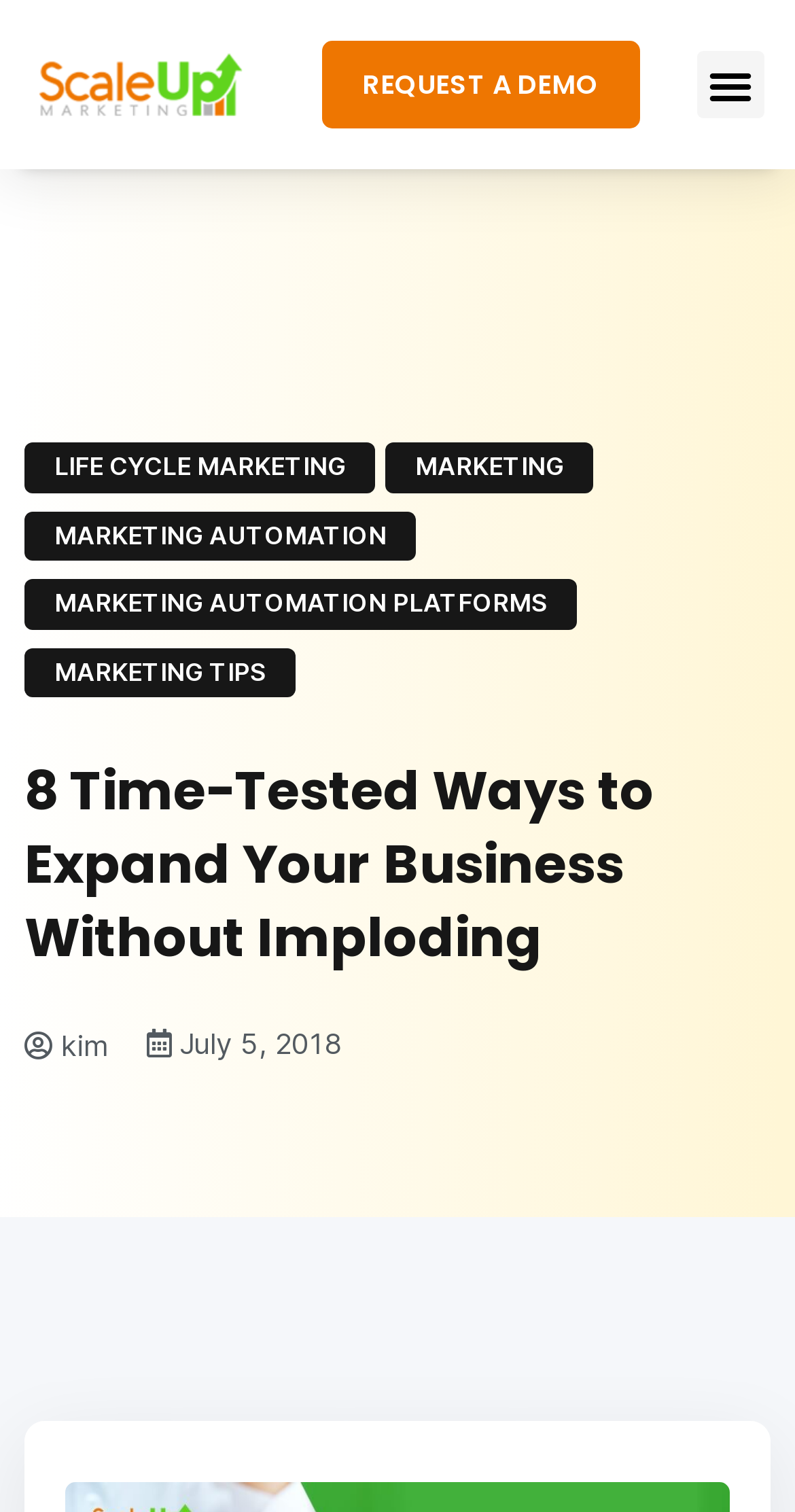Identify the bounding box coordinates of the element to click to follow this instruction: 'Read the article about 8 Time-Tested Ways to Expand Your Business'. Ensure the coordinates are four float values between 0 and 1, provided as [left, top, right, bottom].

[0.031, 0.499, 0.969, 0.645]